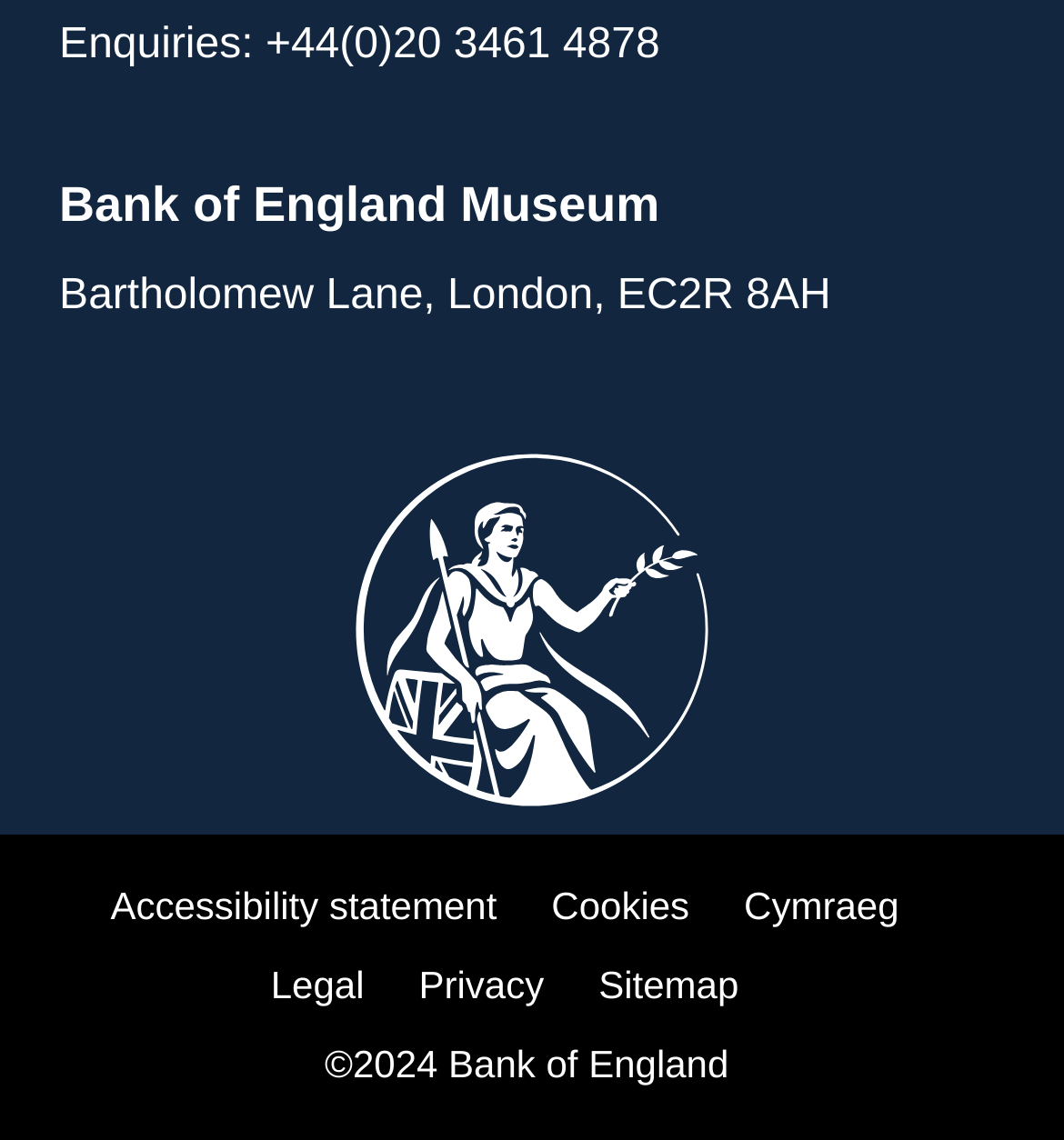What is the phone number for enquiries?
Based on the screenshot, provide your answer in one word or phrase.

+44(0)20 3461 4878